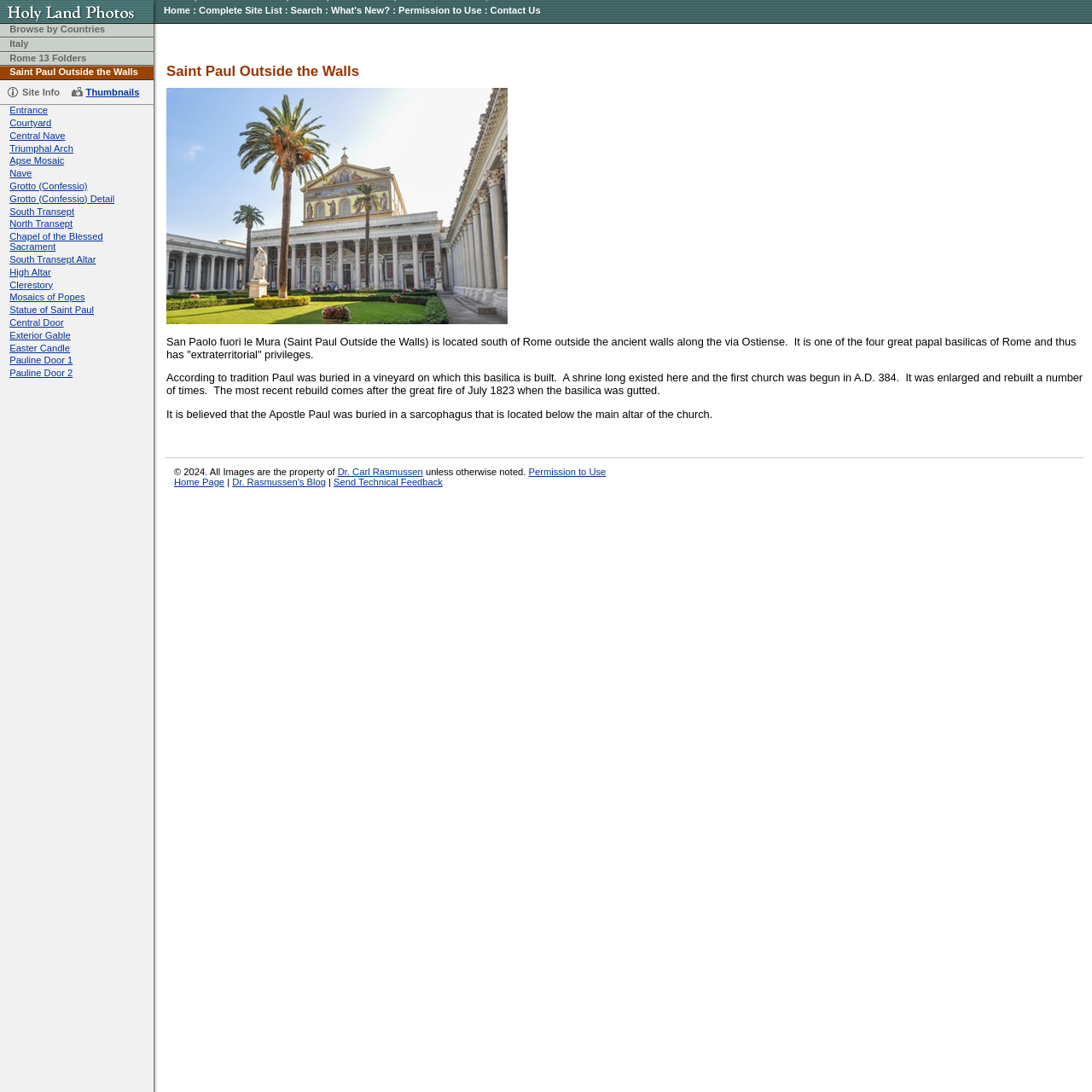Determine the bounding box coordinates for the area that needs to be clicked to fulfill this task: "Contact the website administrator". The coordinates must be given as four float numbers between 0 and 1, i.e., [left, top, right, bottom].

[0.449, 0.005, 0.495, 0.014]